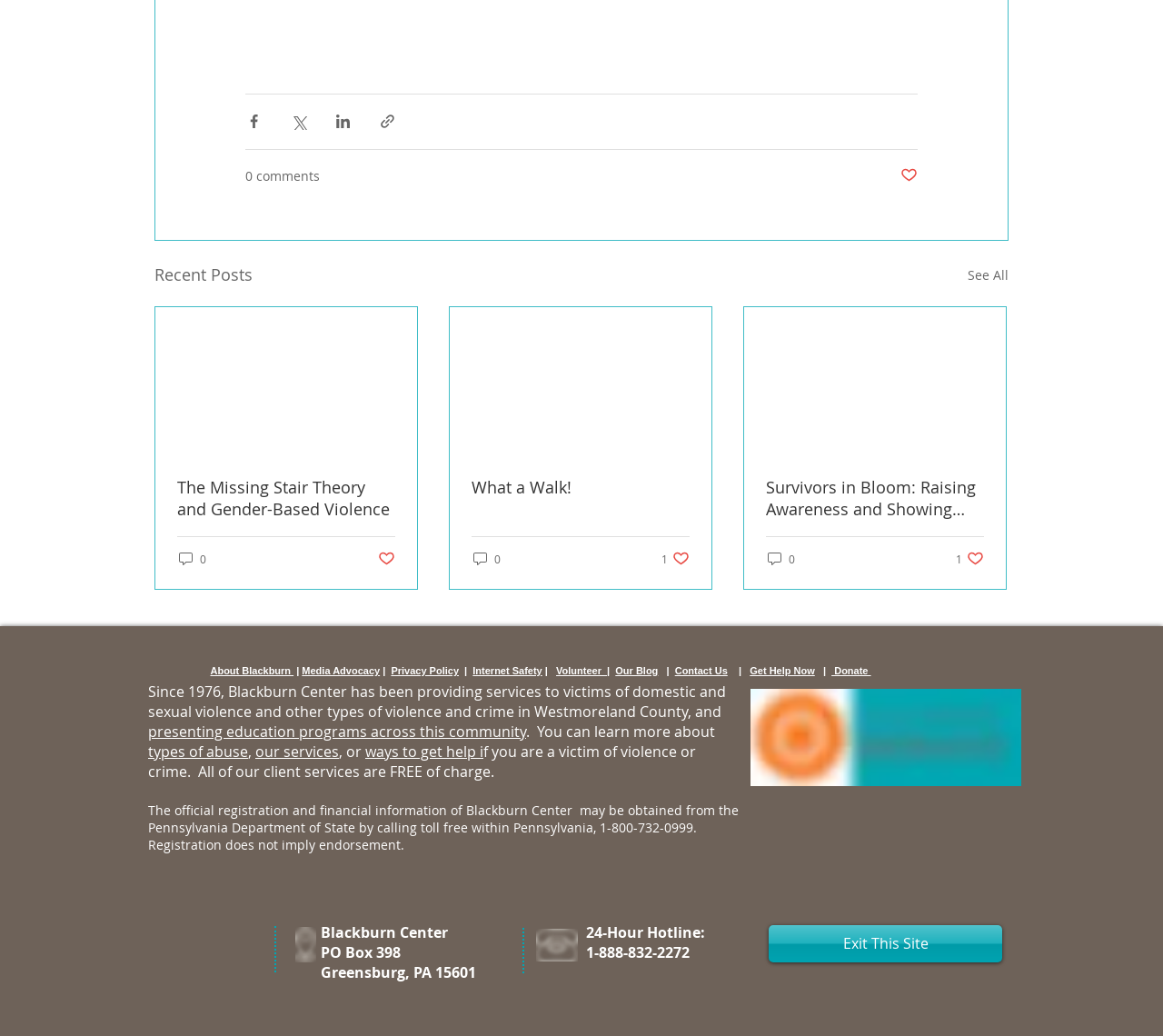Can you find the bounding box coordinates for the UI element given this description: "Media Advocacy"? Provide the coordinates as four float numbers between 0 and 1: [left, top, right, bottom].

[0.26, 0.642, 0.327, 0.653]